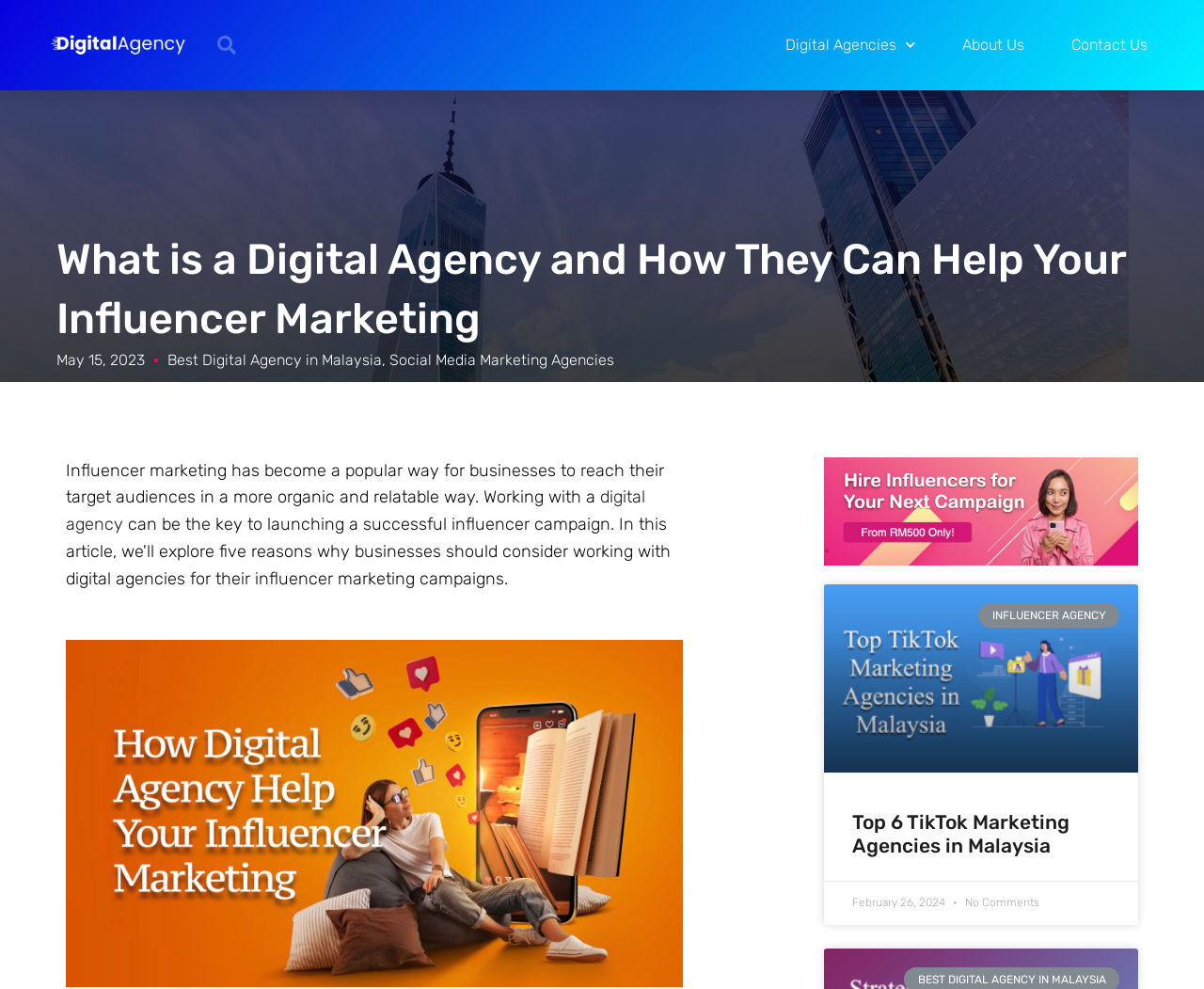Pinpoint the bounding box coordinates of the area that must be clicked to complete this instruction: "Search for something".

[0.173, 0.026, 0.298, 0.065]